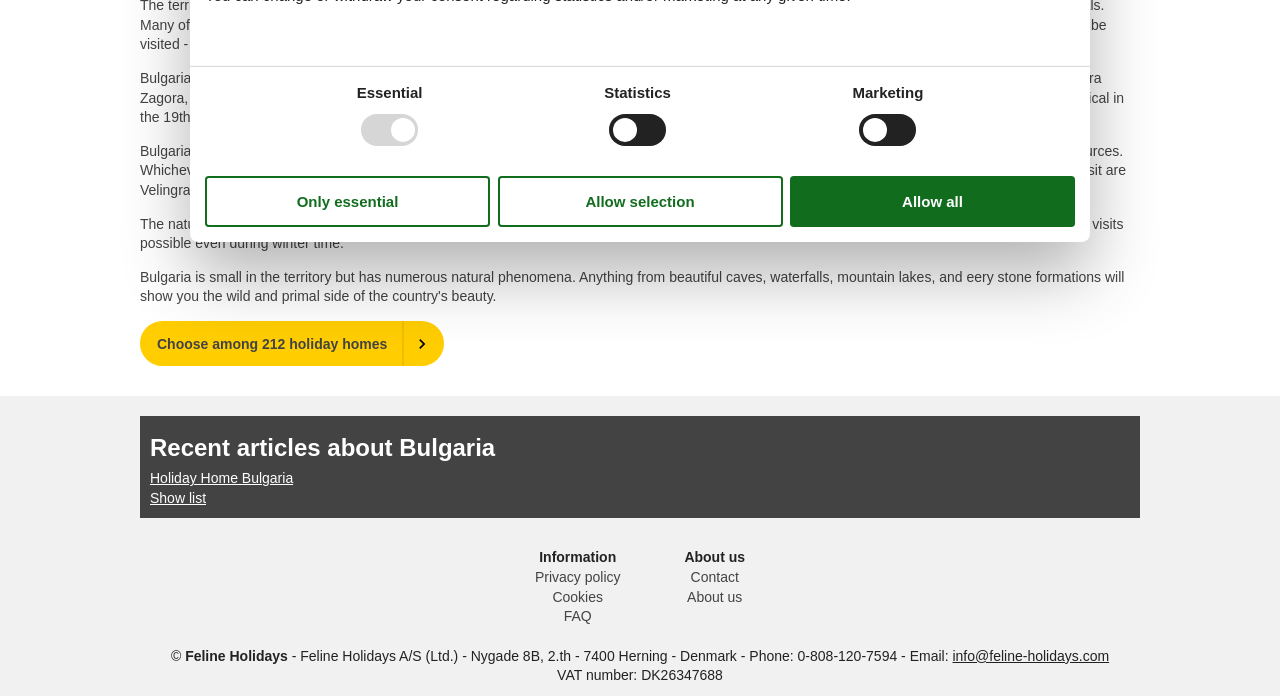Determine the bounding box coordinates for the UI element matching this description: "Choose among 212 holiday homes".

[0.109, 0.461, 0.347, 0.526]